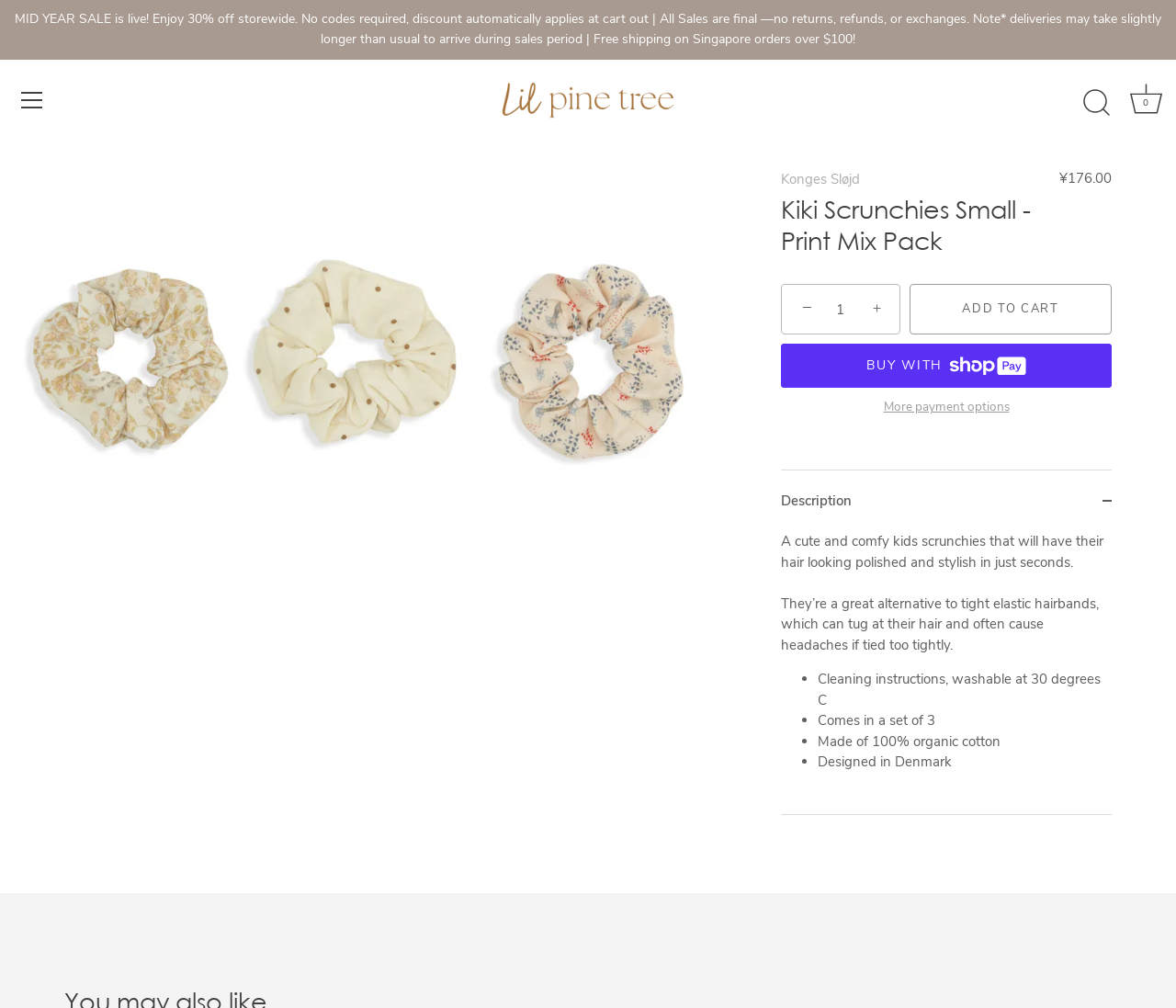What is the price of the Kiki Scrunchies?
Please give a detailed and thorough answer to the question, covering all relevant points.

I found the price of the Kiki Scrunchies by looking at the text element with the price information, which is '¥176.00', located near the 'ADD TO CART' button.